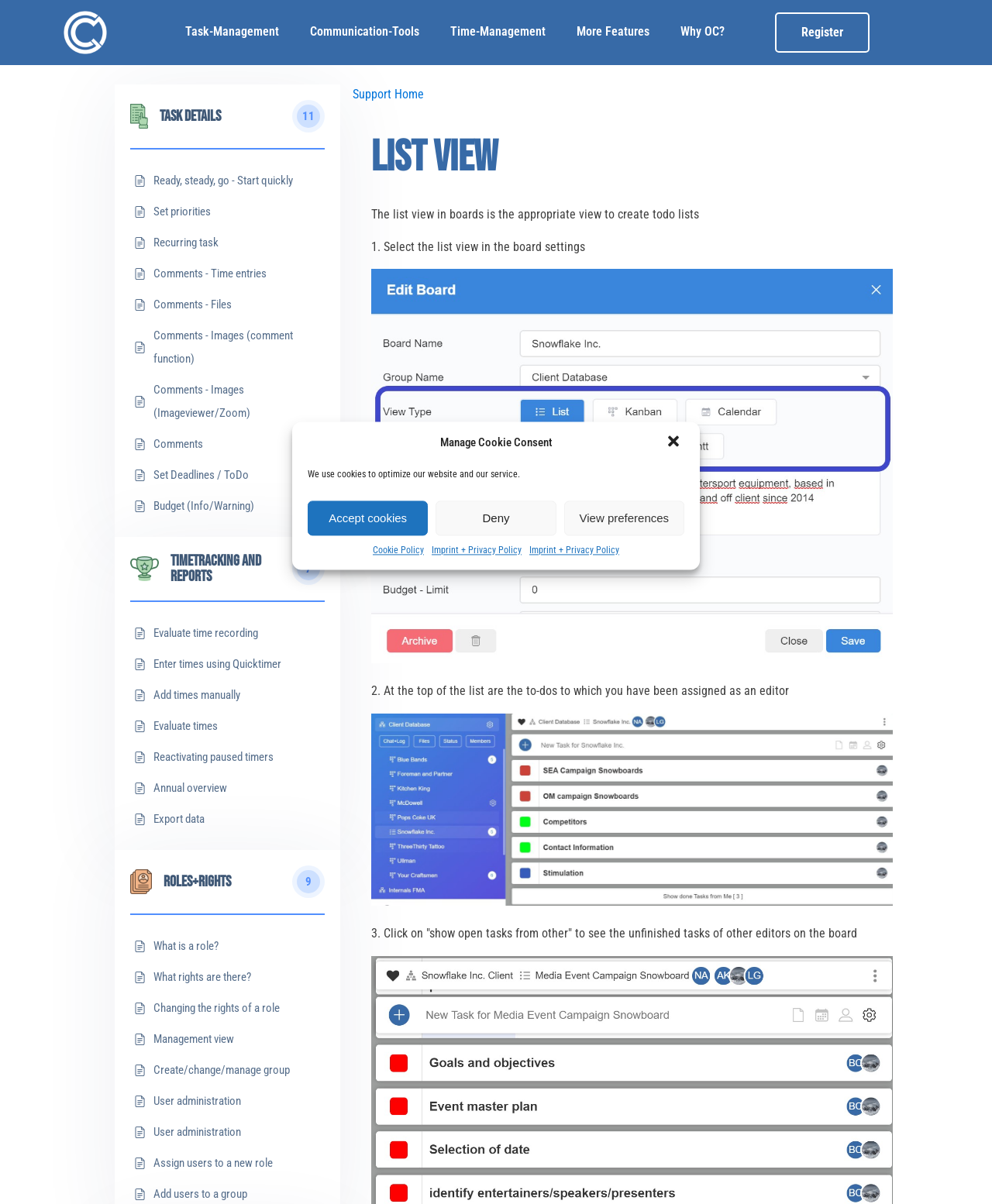Please specify the bounding box coordinates for the clickable region that will help you carry out the instruction: "Read about Task details".

[0.161, 0.09, 0.223, 0.103]